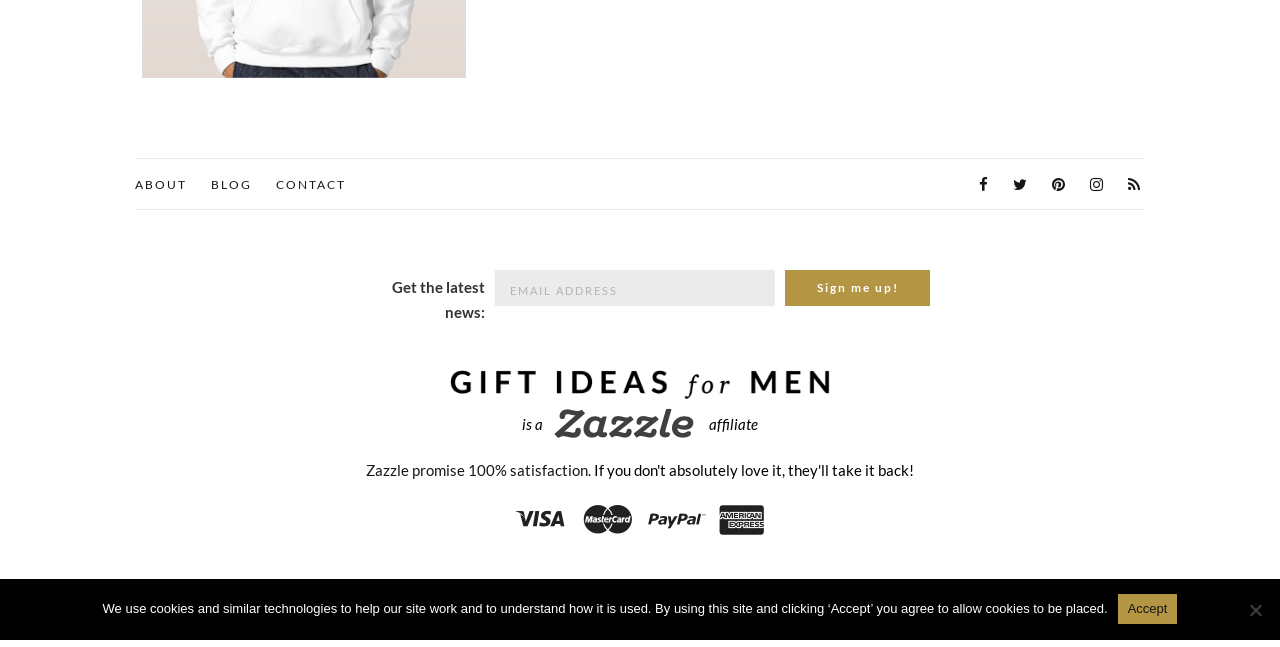Based on the element description Zazzle promise 100% satisfaction., identify the bounding box coordinates for the UI element. The coordinates should be in the format (top-left x, top-left y, bottom-right x, bottom-right y) and within the 0 to 1 range.

[0.286, 0.712, 0.462, 0.74]